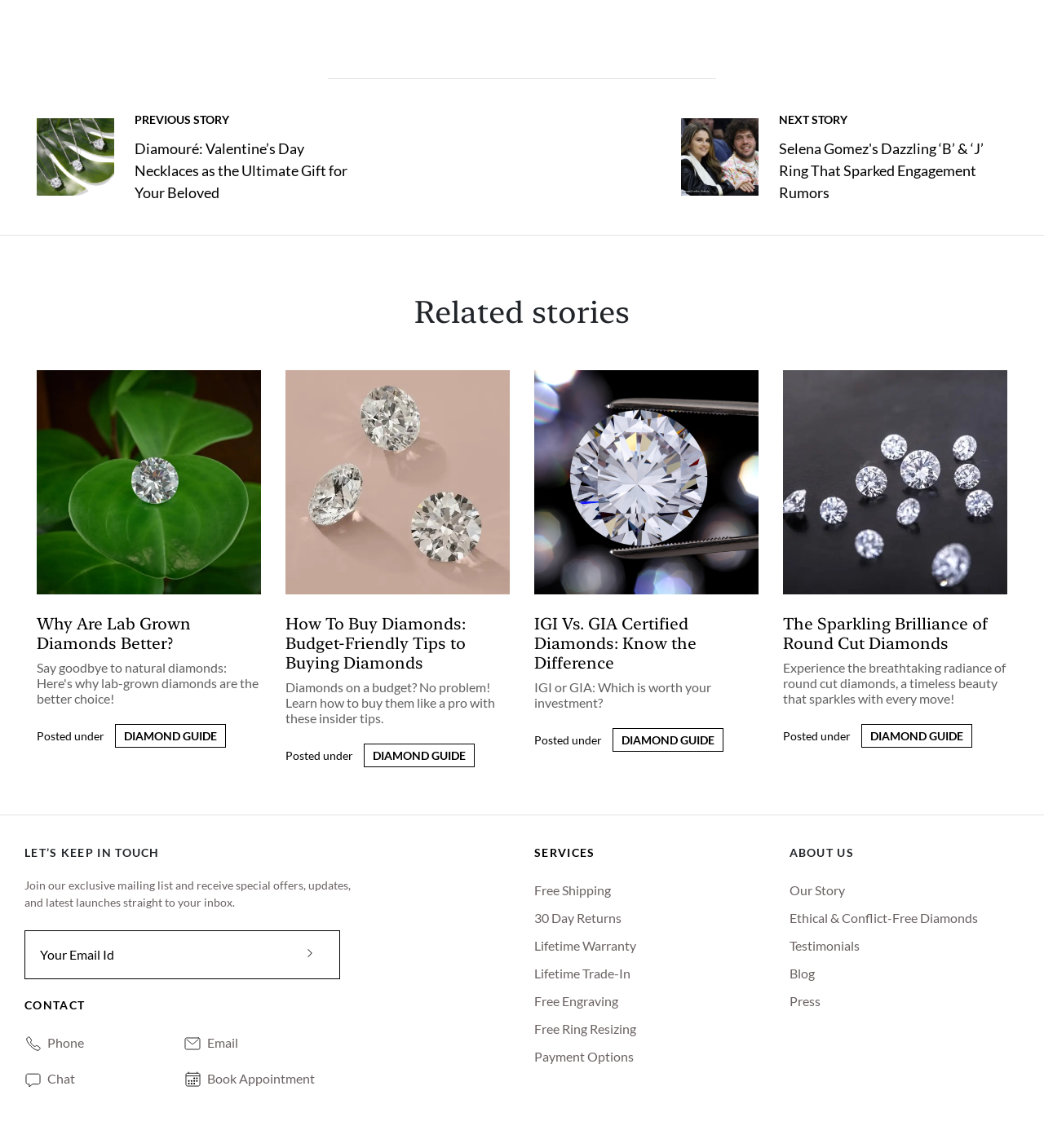Please identify the bounding box coordinates of where to click in order to follow the instruction: "Click on the 'Why Are Lab Grown Diamonds Better?' link".

[0.035, 0.411, 0.25, 0.651]